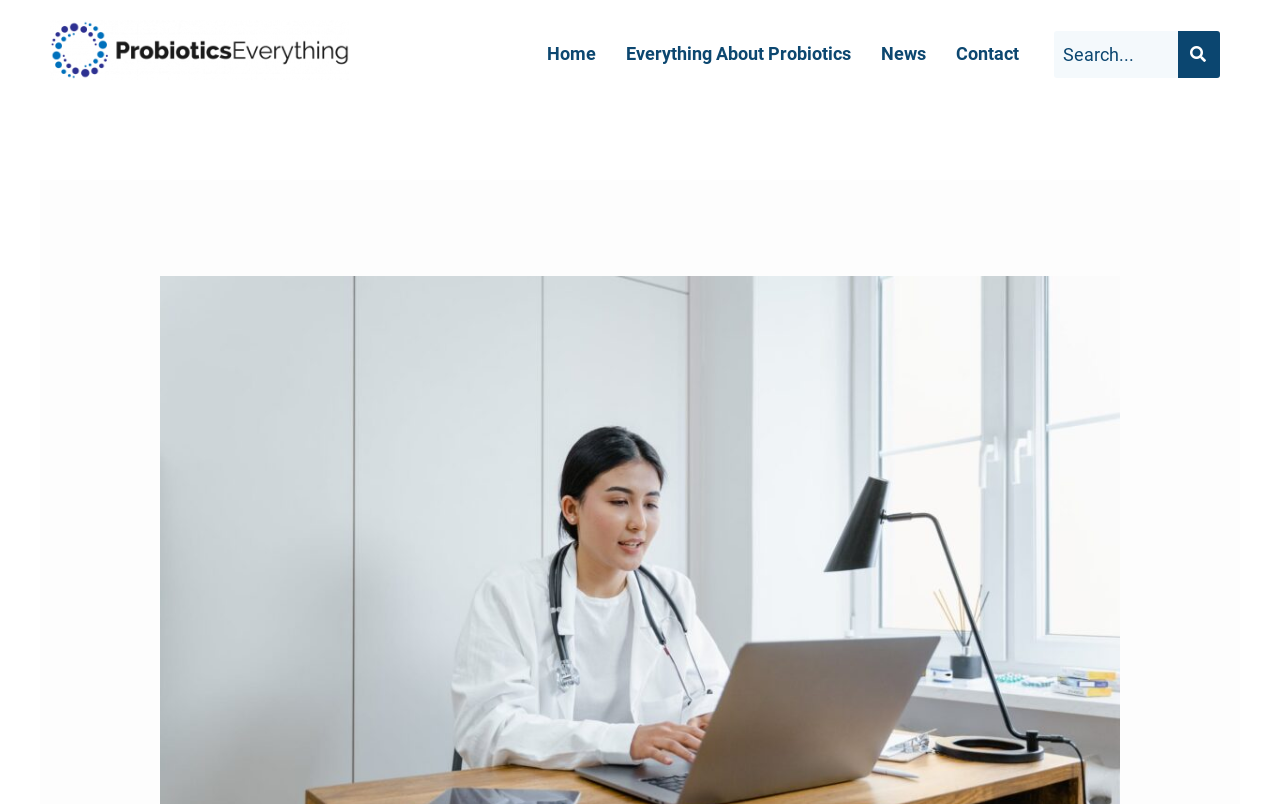Construct a comprehensive caption that outlines the webpage's structure and content.

The webpage is about probiotics for yeast infection, with a prominent logo on the top left corner, which is also a link to "ProbioticsEverything-02(1)". 

On the top center of the page, there is a navigation menu with four links: "Home", "Everything About Probiotics", "News", and "Contact", arranged horizontally from left to right. 

On the top right corner, there is a search bar with a search box and a button. The search box is labeled as "Search". 

There are no other visible elements on the page, suggesting that the main content of the webpage is likely to be below these top elements.